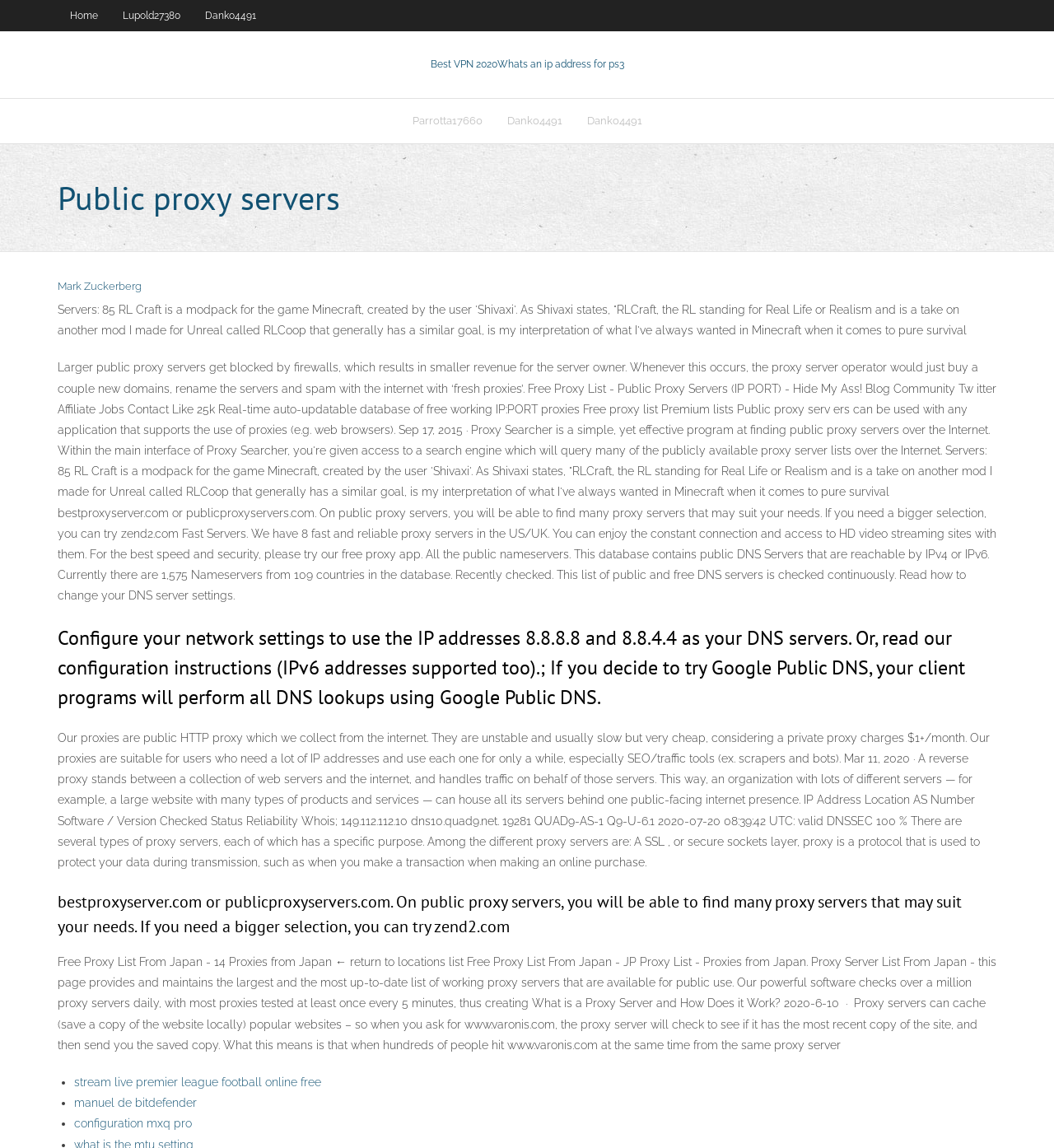Locate the bounding box coordinates of the clickable region to complete the following instruction: "Click on the 'Home' link."

[0.055, 0.0, 0.105, 0.027]